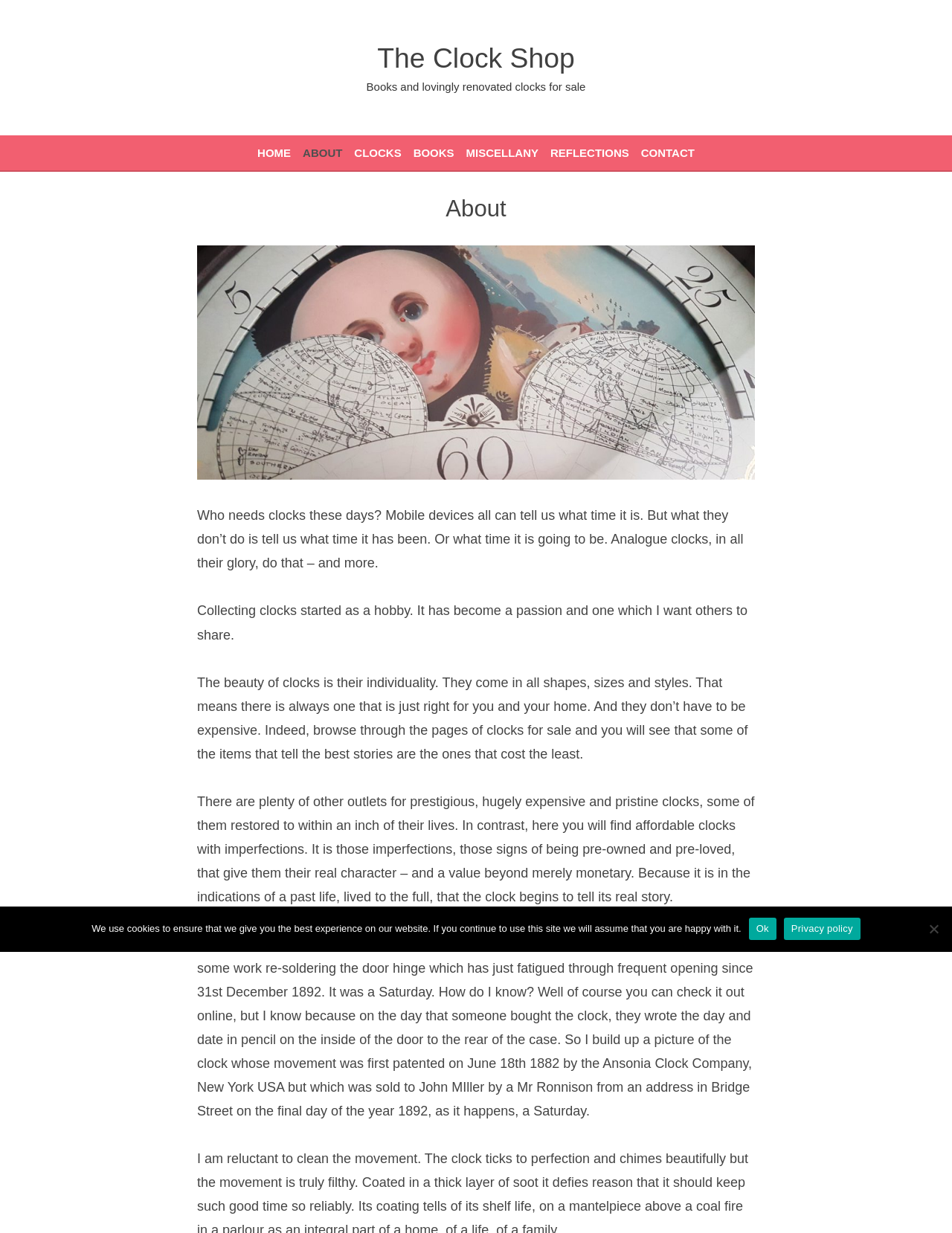Please find the bounding box coordinates of the element that you should click to achieve the following instruction: "Click the 'CLOCKS' link". The coordinates should be presented as four float numbers between 0 and 1: [left, top, right, bottom].

[0.372, 0.11, 0.434, 0.138]